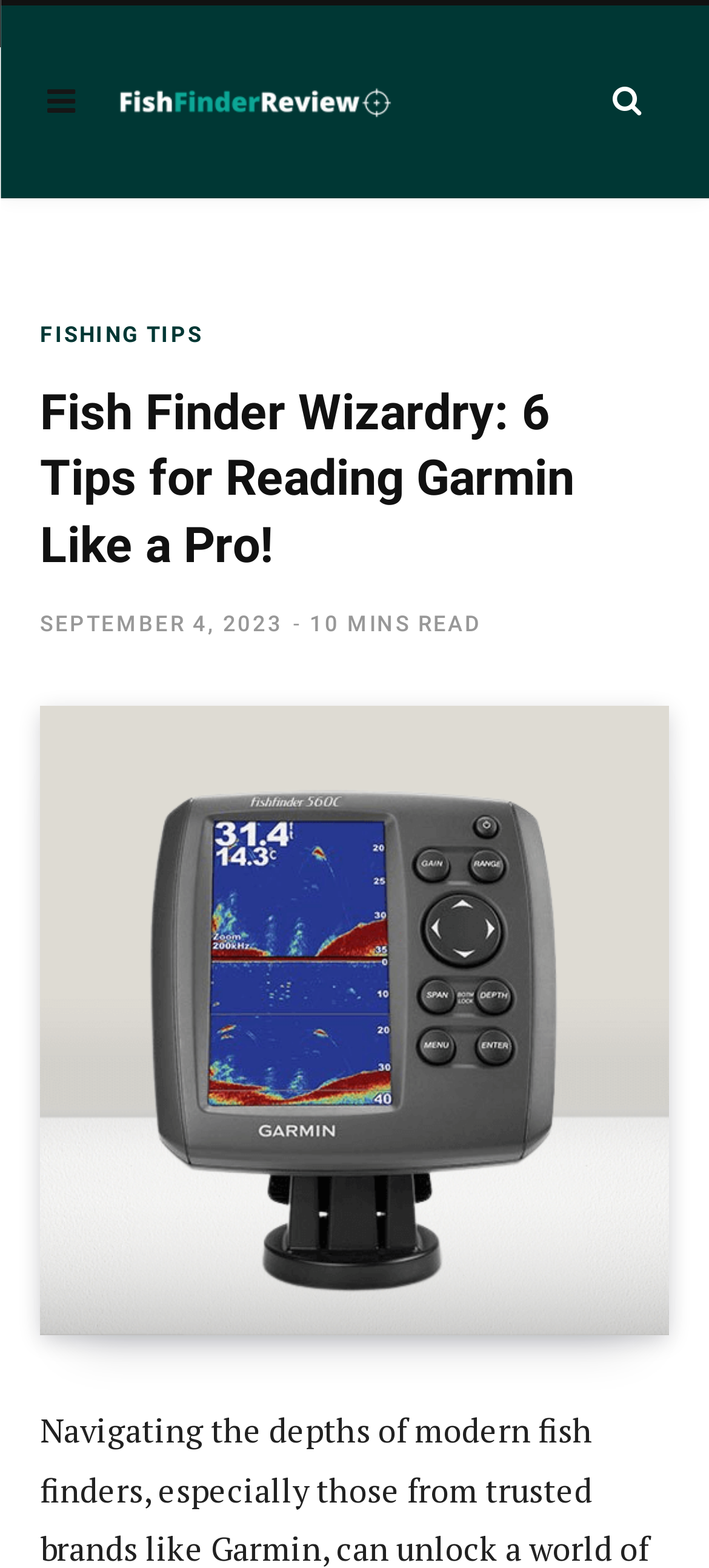Extract the top-level heading from the webpage and provide its text.

Fish Finder Wizardry: 6 Tips for Reading Garmin Like a Pro!